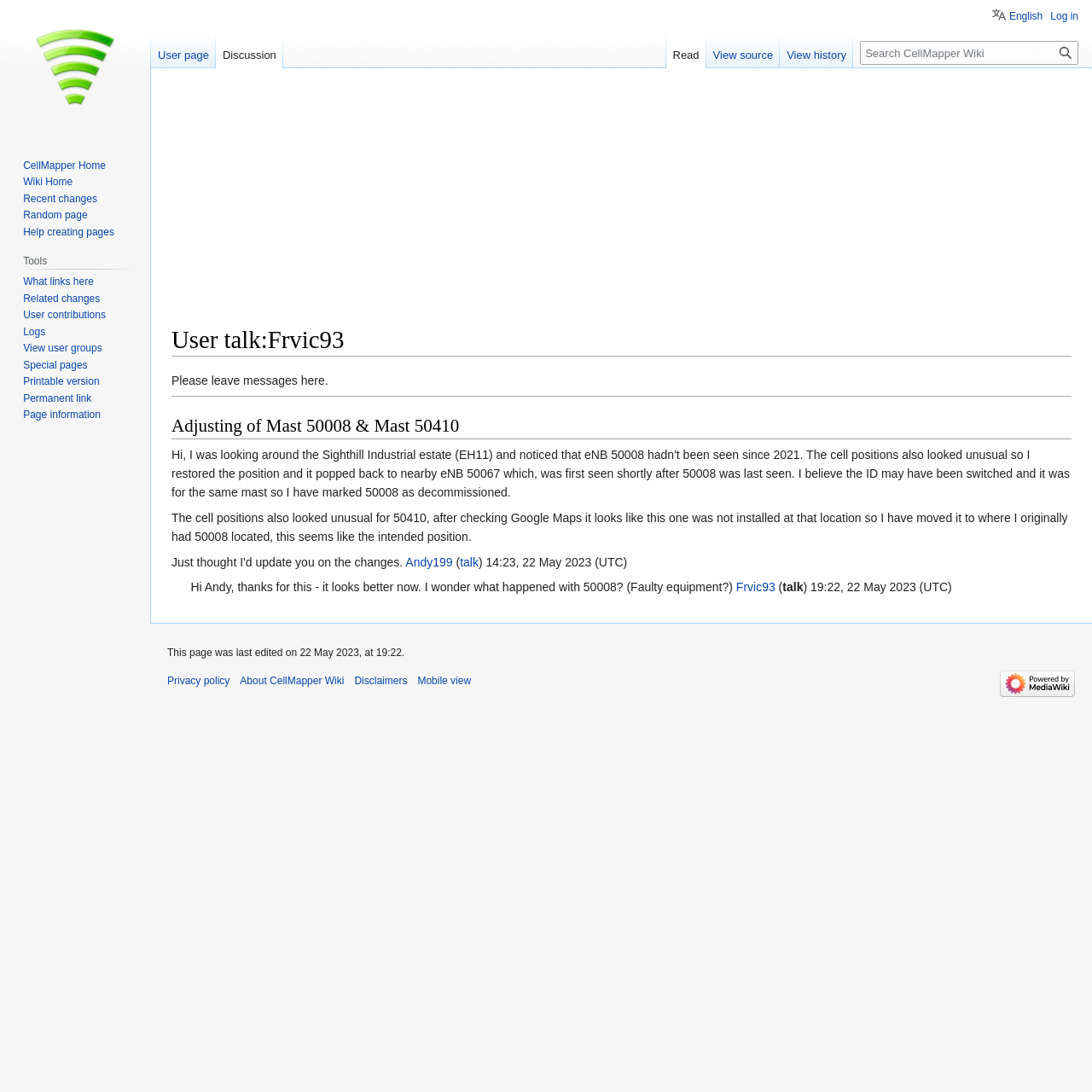Identify the bounding box coordinates of the clickable region to carry out the given instruction: "Search".

[0.788, 0.038, 0.988, 0.059]